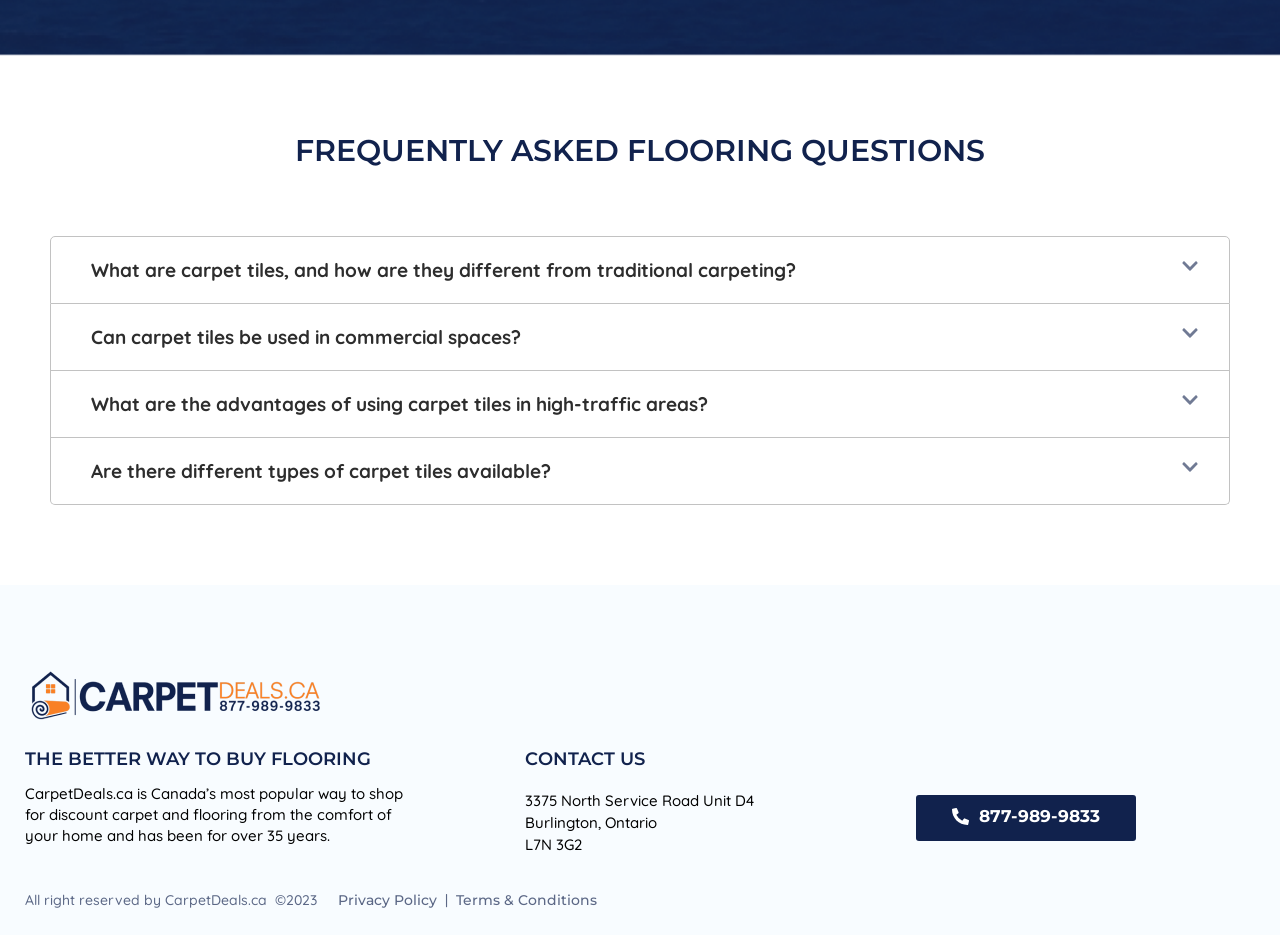Please determine the bounding box coordinates of the element to click in order to execute the following instruction: "Click on 'What are carpet tiles, and how are they different from traditional carpeting?'". The coordinates should be four float numbers between 0 and 1, specified as [left, top, right, bottom].

[0.04, 0.254, 0.96, 0.324]